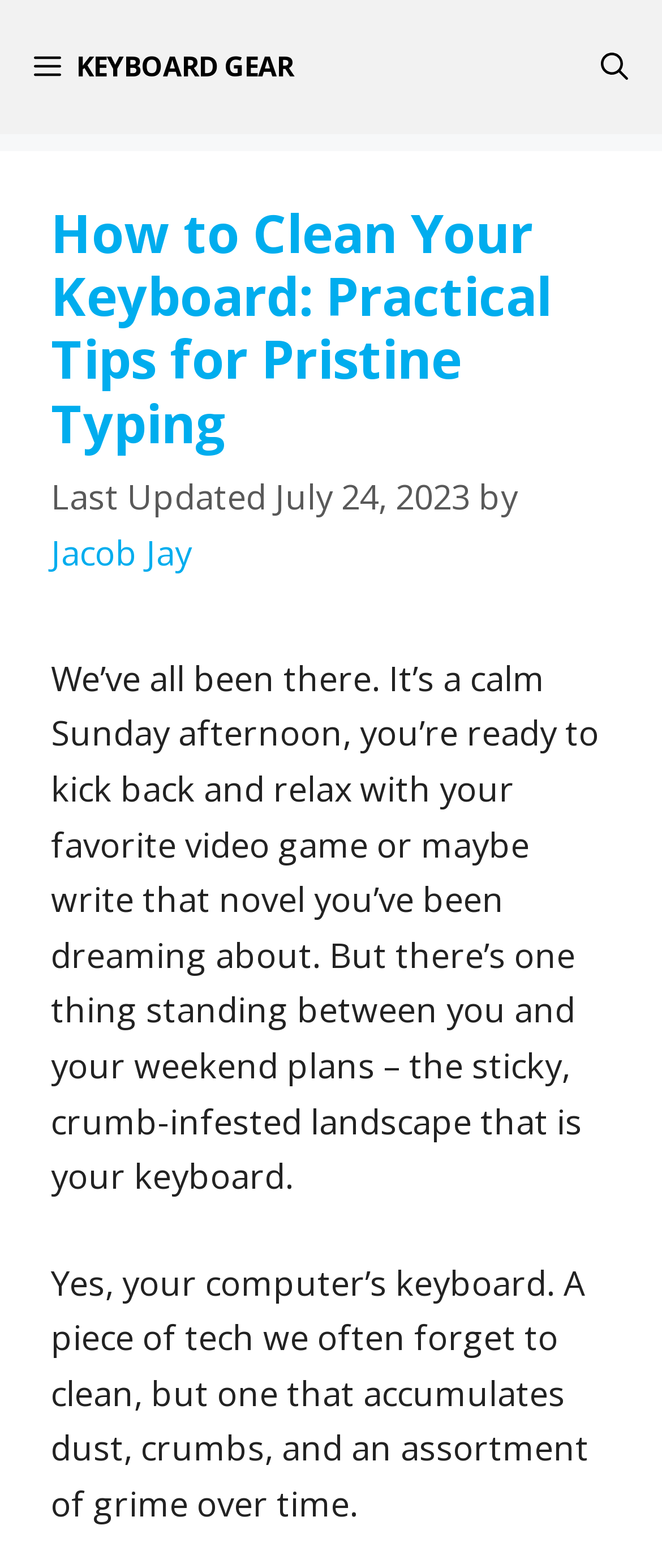Please analyze the image and give a detailed answer to the question:
What is the current state of the keyboard?

The current state of the keyboard can be inferred from the content of the webpage, which describes it as a 'sticky, crumb-infested landscape'.